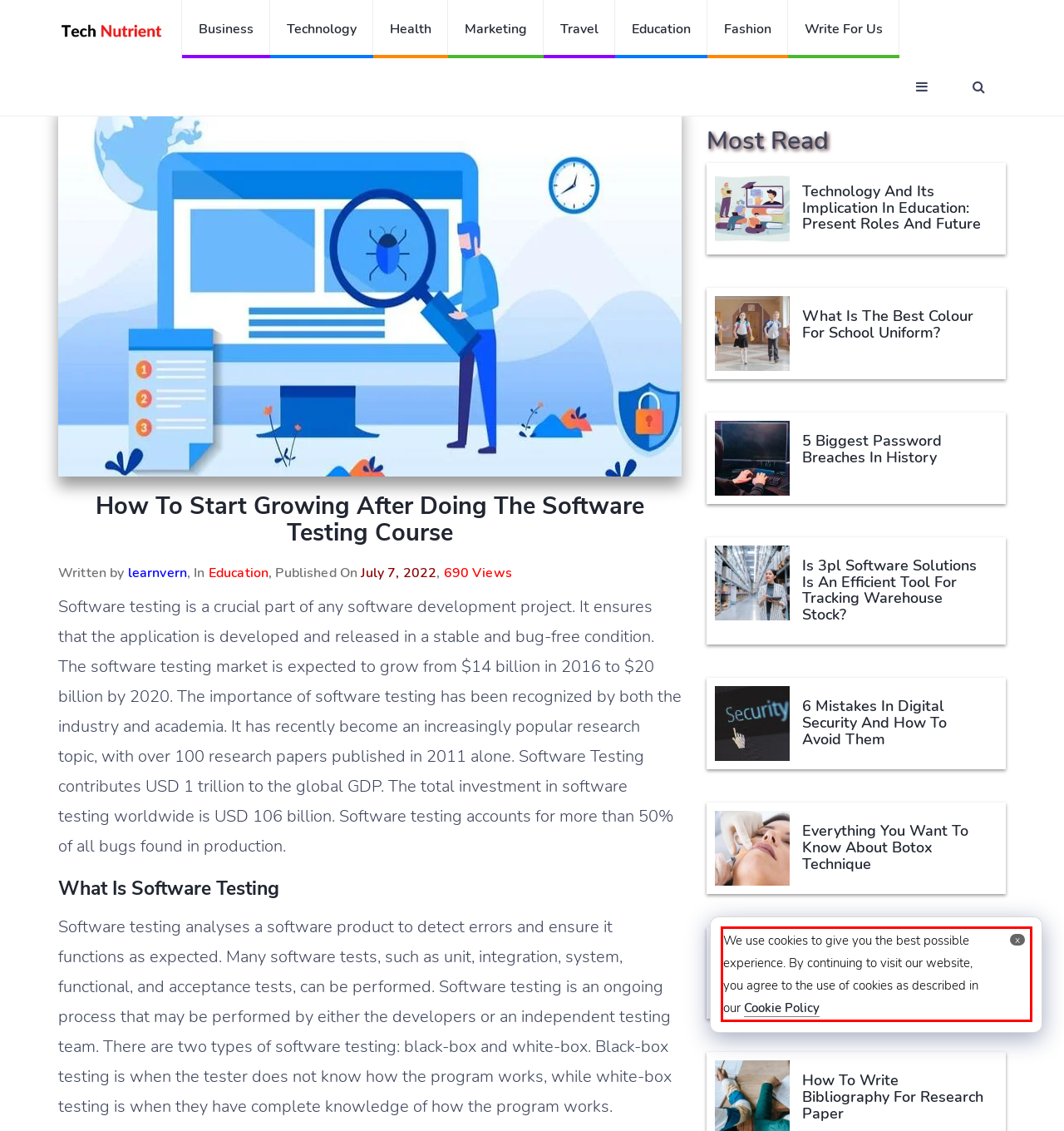Please examine the webpage screenshot and extract the text within the red bounding box using OCR.

We use cookies to give you the best possible experience. By continuing to visit our website, you agree to the use of cookies as described in our Cookie Policy